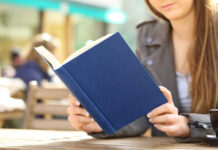What is the woman wearing?
Please give a detailed and thorough answer to the question, covering all relevant points.

The woman is dressed in a stylish jacket, which adds to her overall appearance and suggests that she is fashionably dressed.